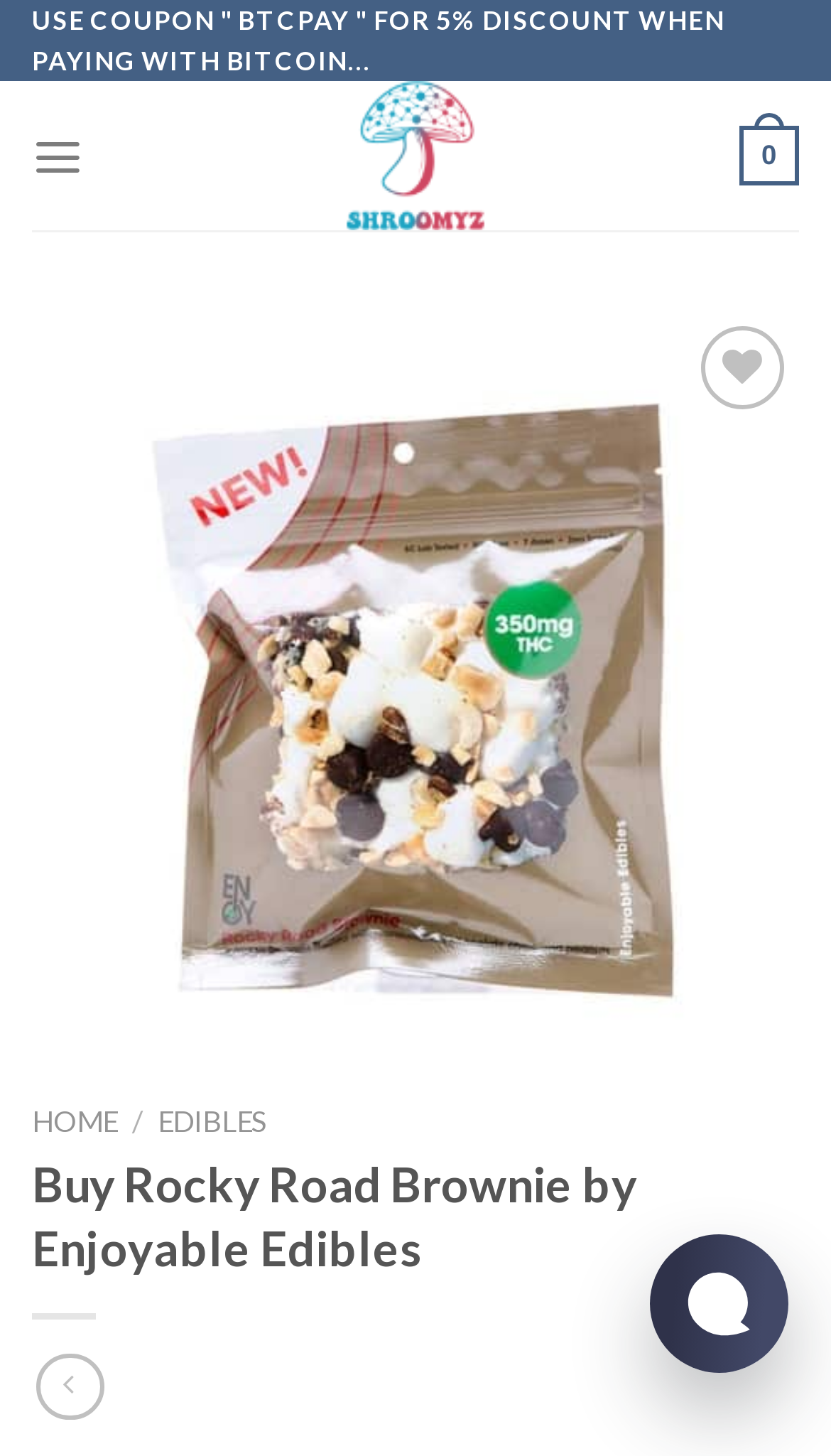Given the webpage screenshot, identify the bounding box of the UI element that matches this description: "title="Psilocybin chocolate store"".

[0.244, 0.056, 0.756, 0.159]